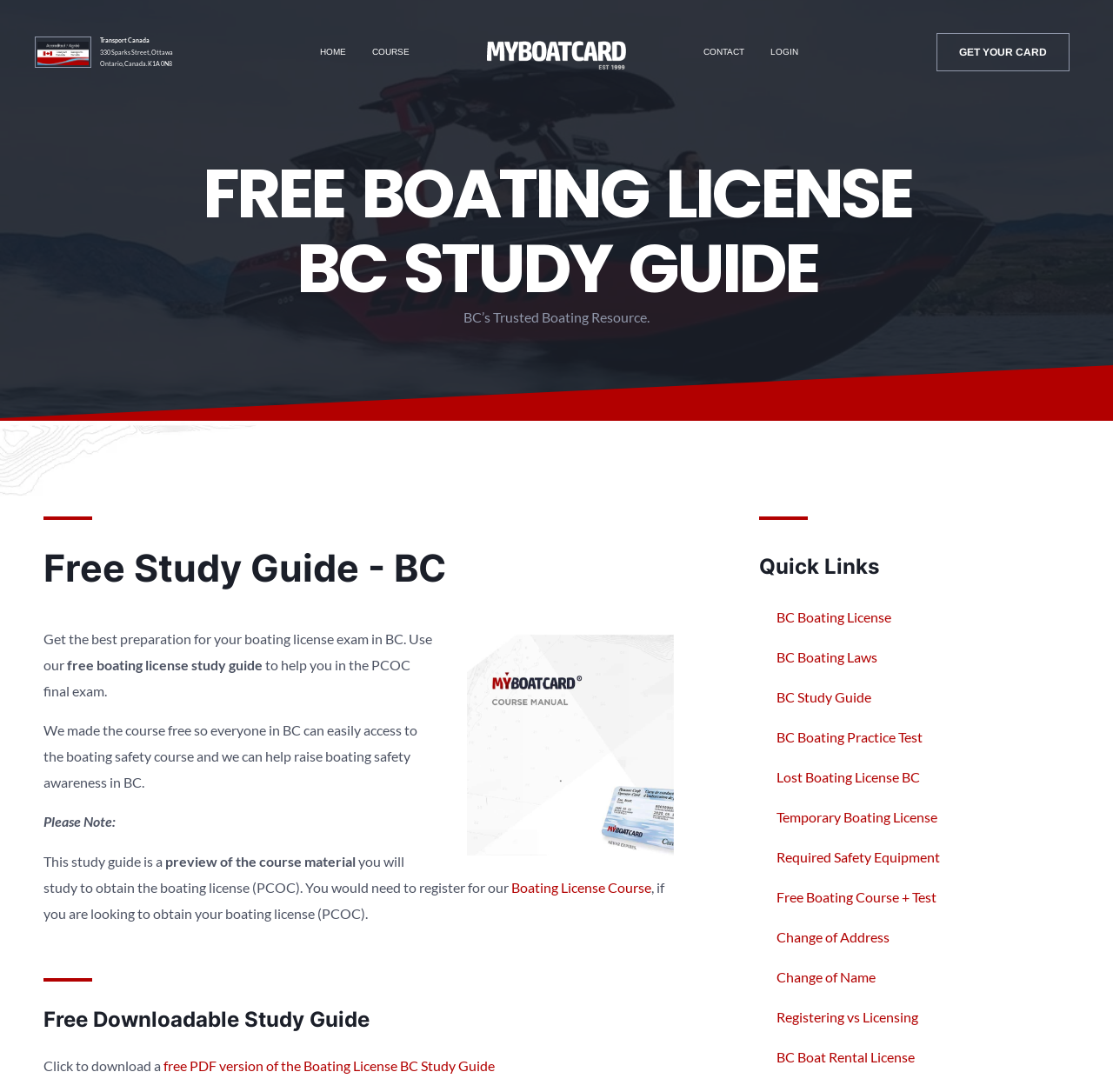Please identify the bounding box coordinates of the element I should click to complete this instruction: 'Click the HOME link'. The coordinates should be given as four float numbers between 0 and 1, like this: [left, top, right, bottom].

[0.276, 0.032, 0.323, 0.064]